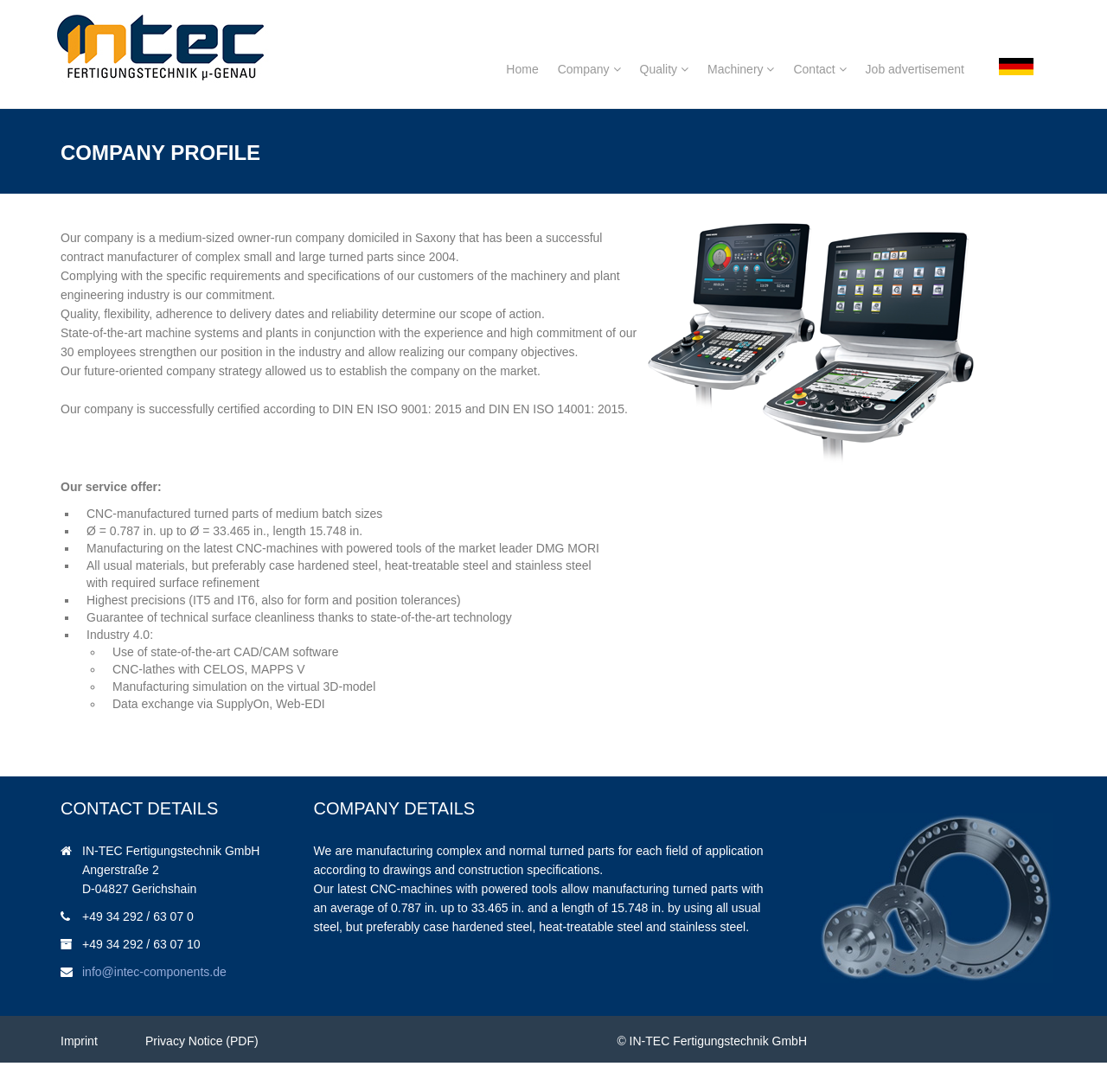Provide the bounding box coordinates for the area that should be clicked to complete the instruction: "Learn about the company's quality".

[0.57, 0.048, 0.63, 0.079]